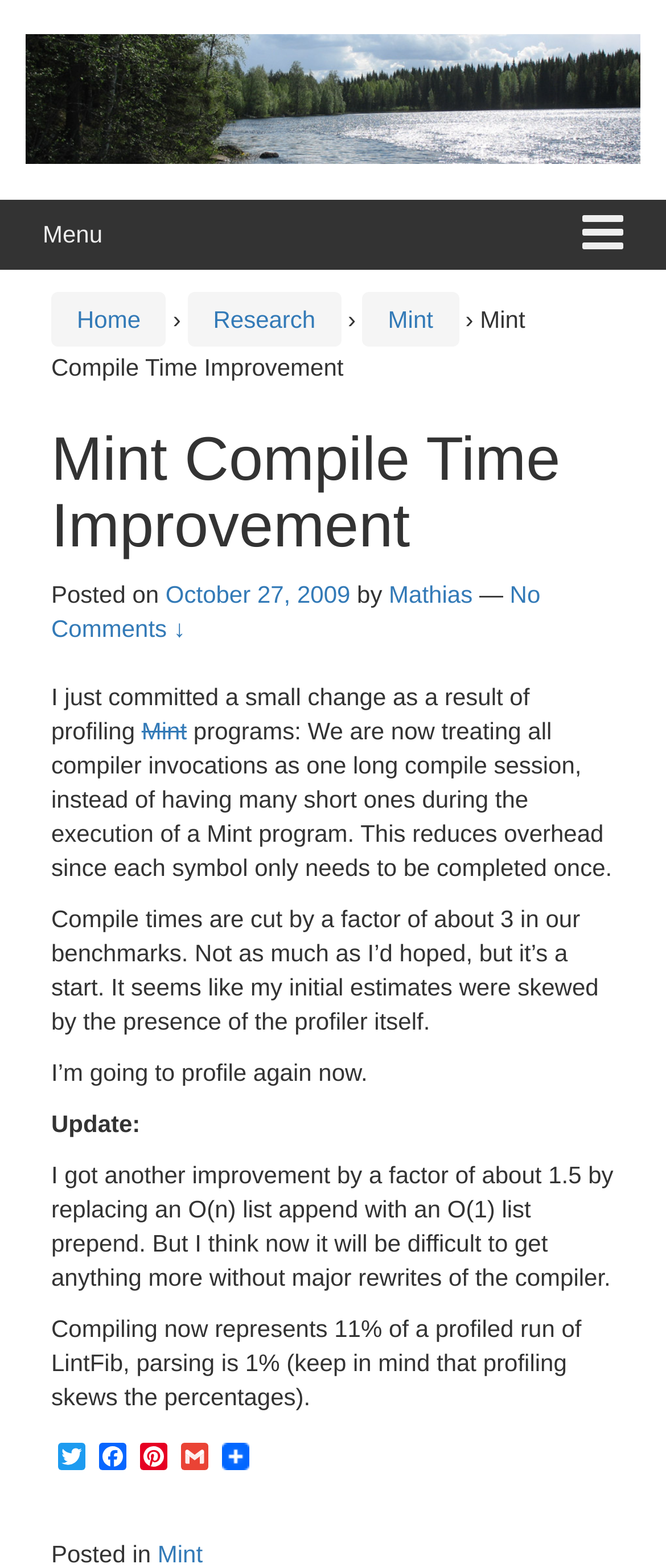Provide a thorough and detailed response to the question by examining the image: 
What is the purpose of the change made to the compiler?

The purpose of the change made to the compiler is to reduce overhead, as mentioned in the text 'We are now treating all compiler invocations as one long compile session, instead of having many short ones during the execution of a Mint program. This reduces overhead since each symbol only needs to be completed once'.